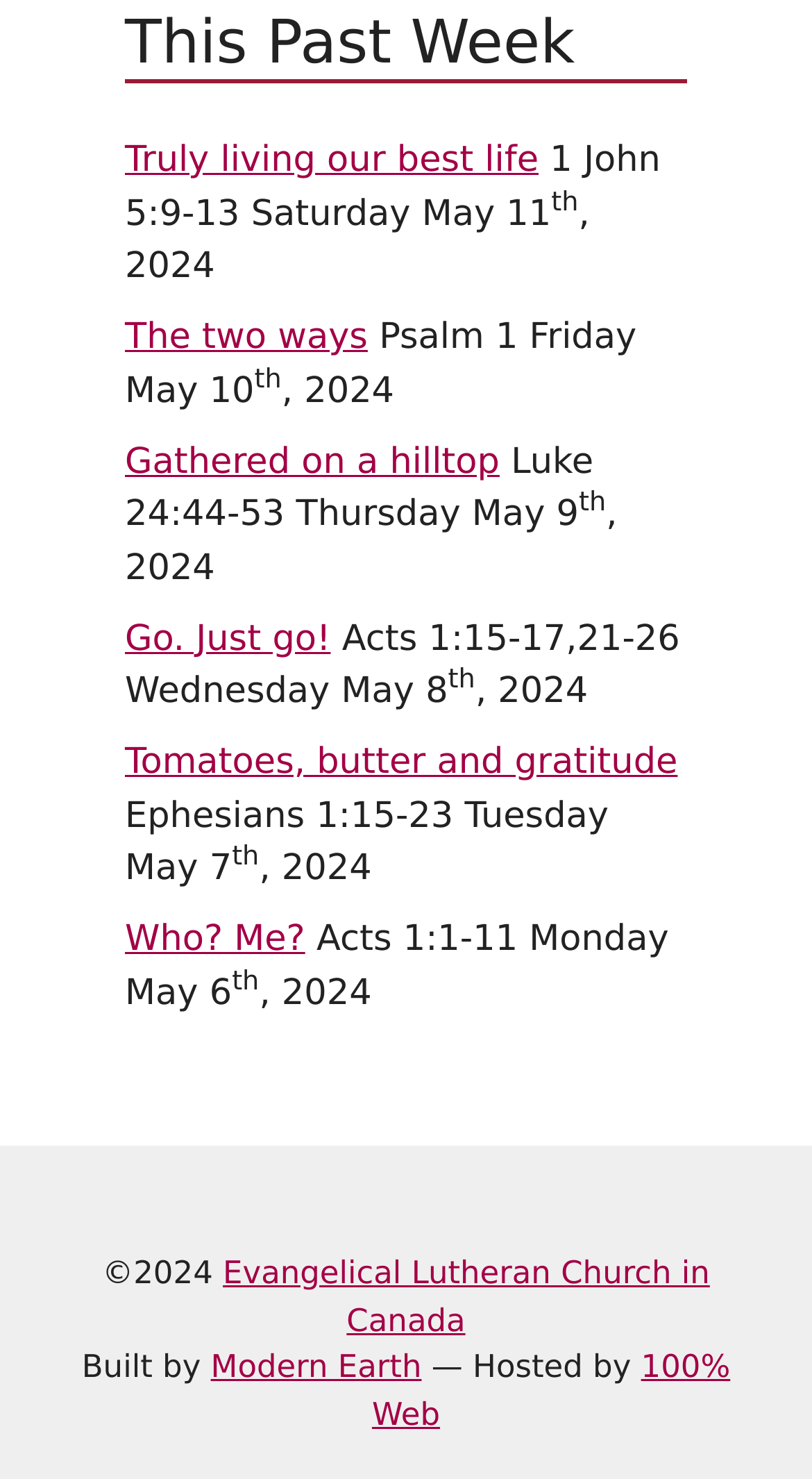Locate the bounding box coordinates of the item that should be clicked to fulfill the instruction: "Click on 'The two ways'".

[0.154, 0.214, 0.453, 0.242]